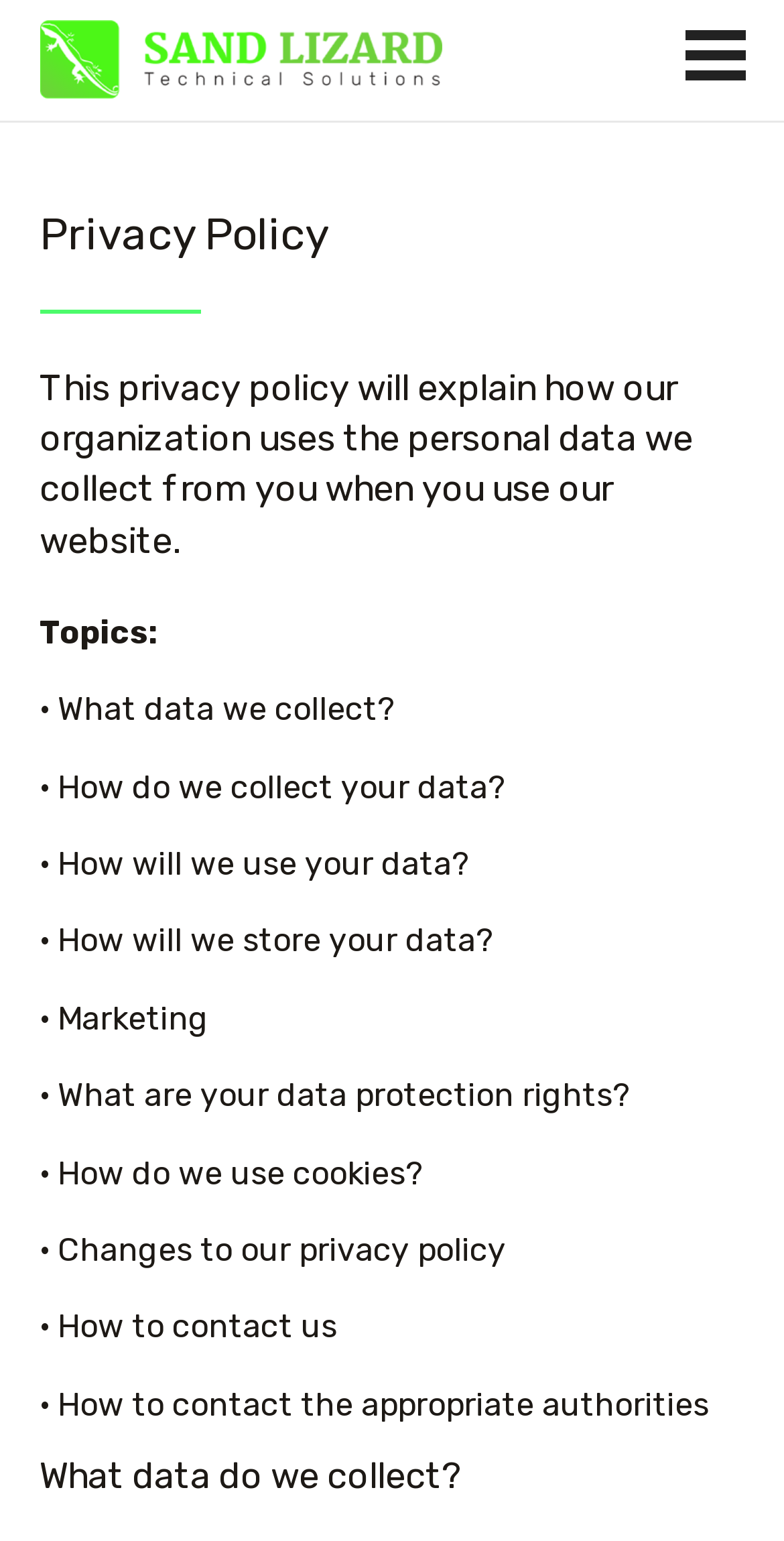What is the first topic discussed in this privacy policy?
Give a single word or phrase as your answer by examining the image.

What data we collect?